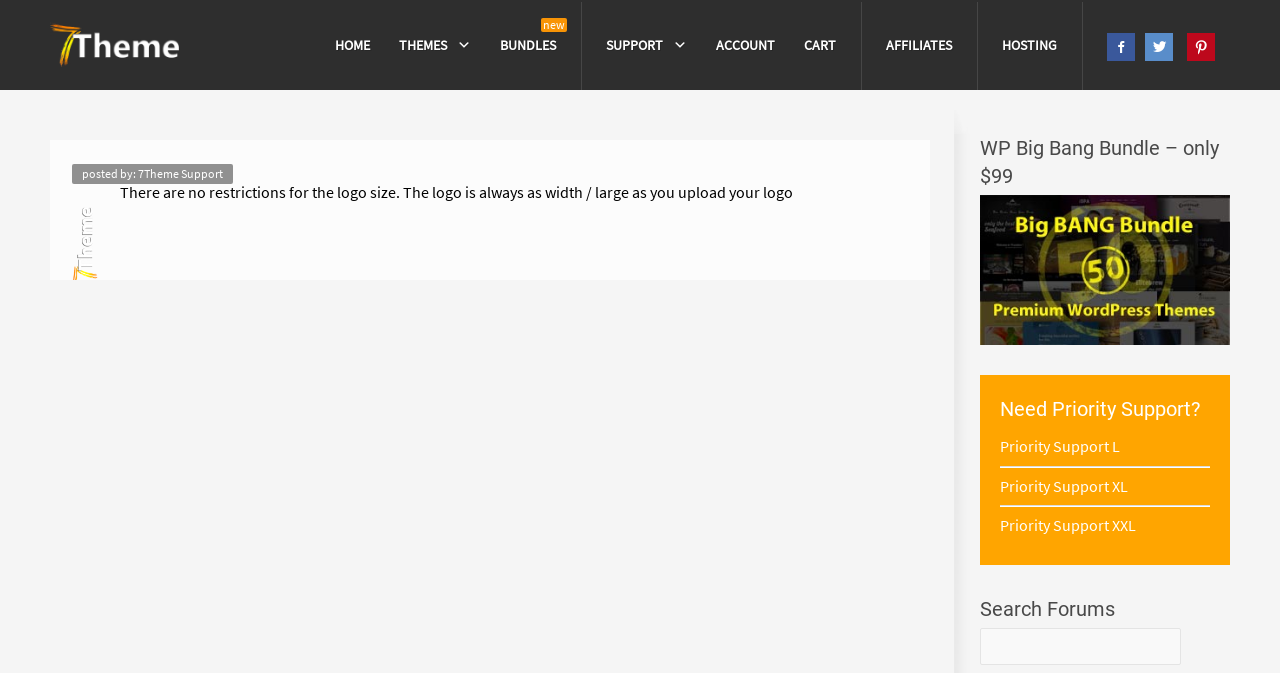What is the purpose of the 'Priority Support' links?
Answer the question with detailed information derived from the image.

The webpage contains links labeled 'Priority Support L', 'Priority Support XL', and 'Priority Support XXL', which suggests that these links are related to priority support services, likely offering different levels of support.